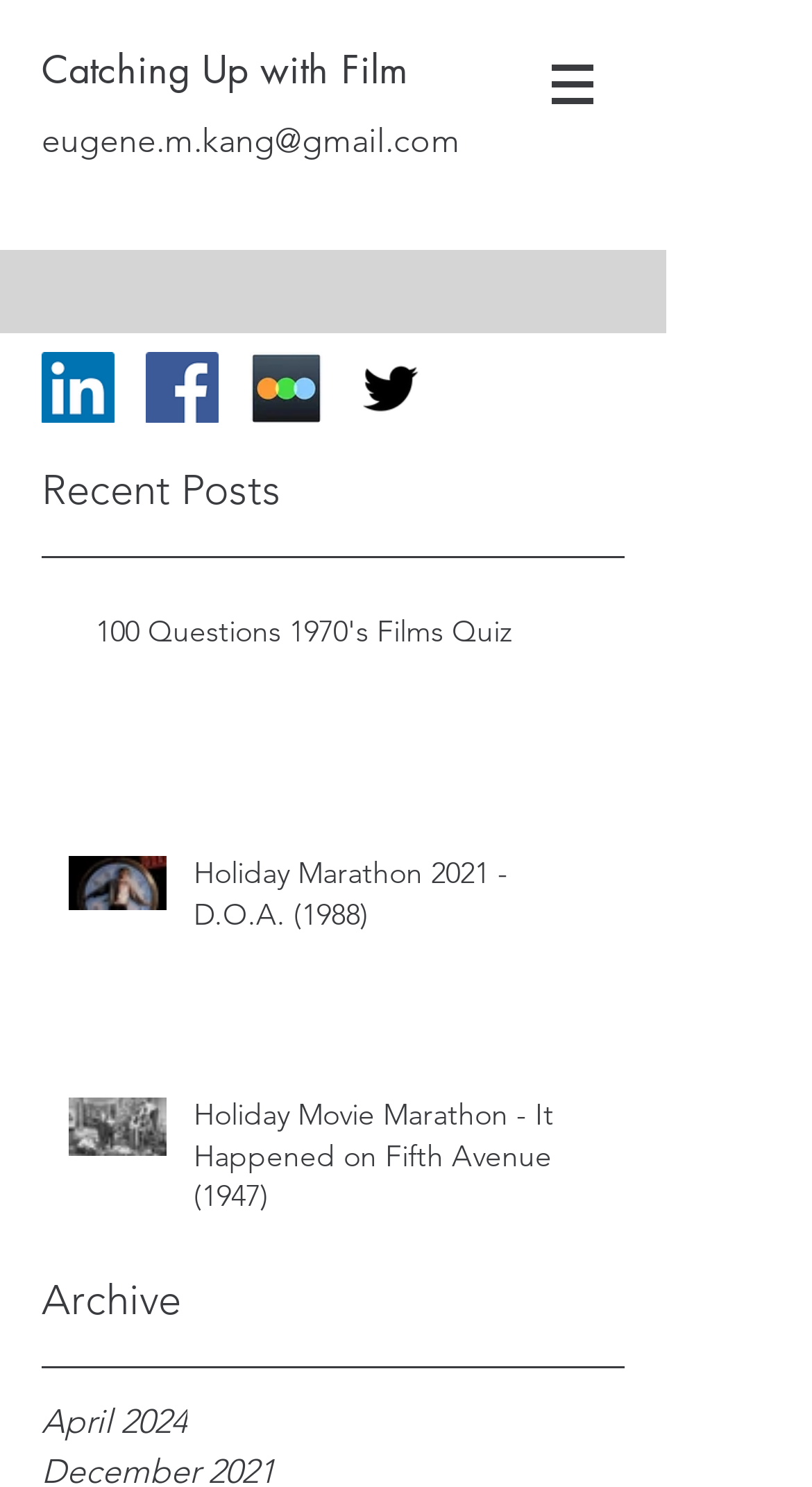Provide the bounding box coordinates for the UI element that is described by this text: "April 2024". The coordinates should be in the form of four float numbers between 0 and 1: [left, top, right, bottom].

[0.051, 0.94, 0.769, 0.973]